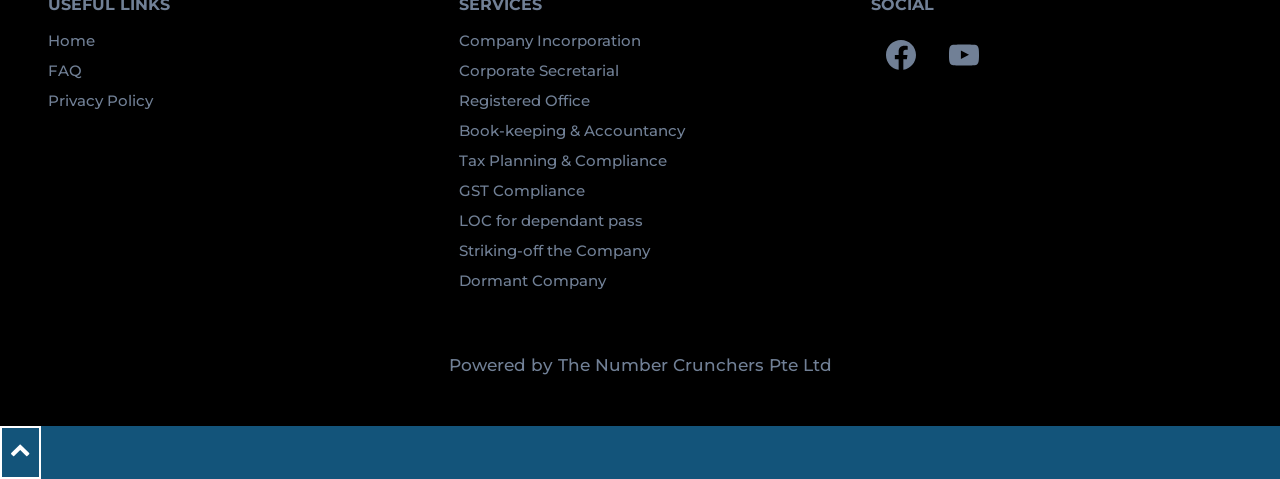Provide the bounding box coordinates of the area you need to click to execute the following instruction: "Learn about Tax Planning & Compliance".

[0.359, 0.303, 0.641, 0.365]